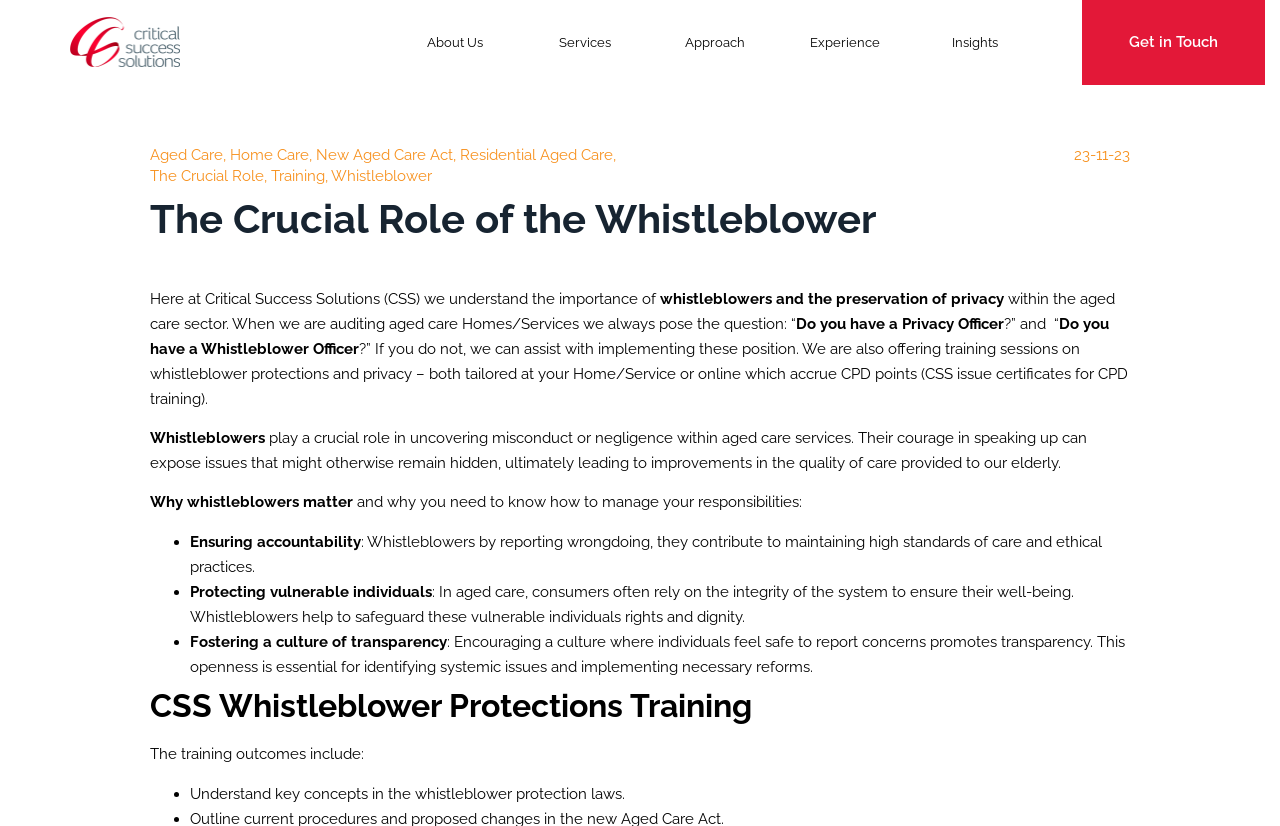Please locate the bounding box coordinates of the element that should be clicked to achieve the given instruction: "Click on Whistleblower".

[0.259, 0.202, 0.338, 0.222]